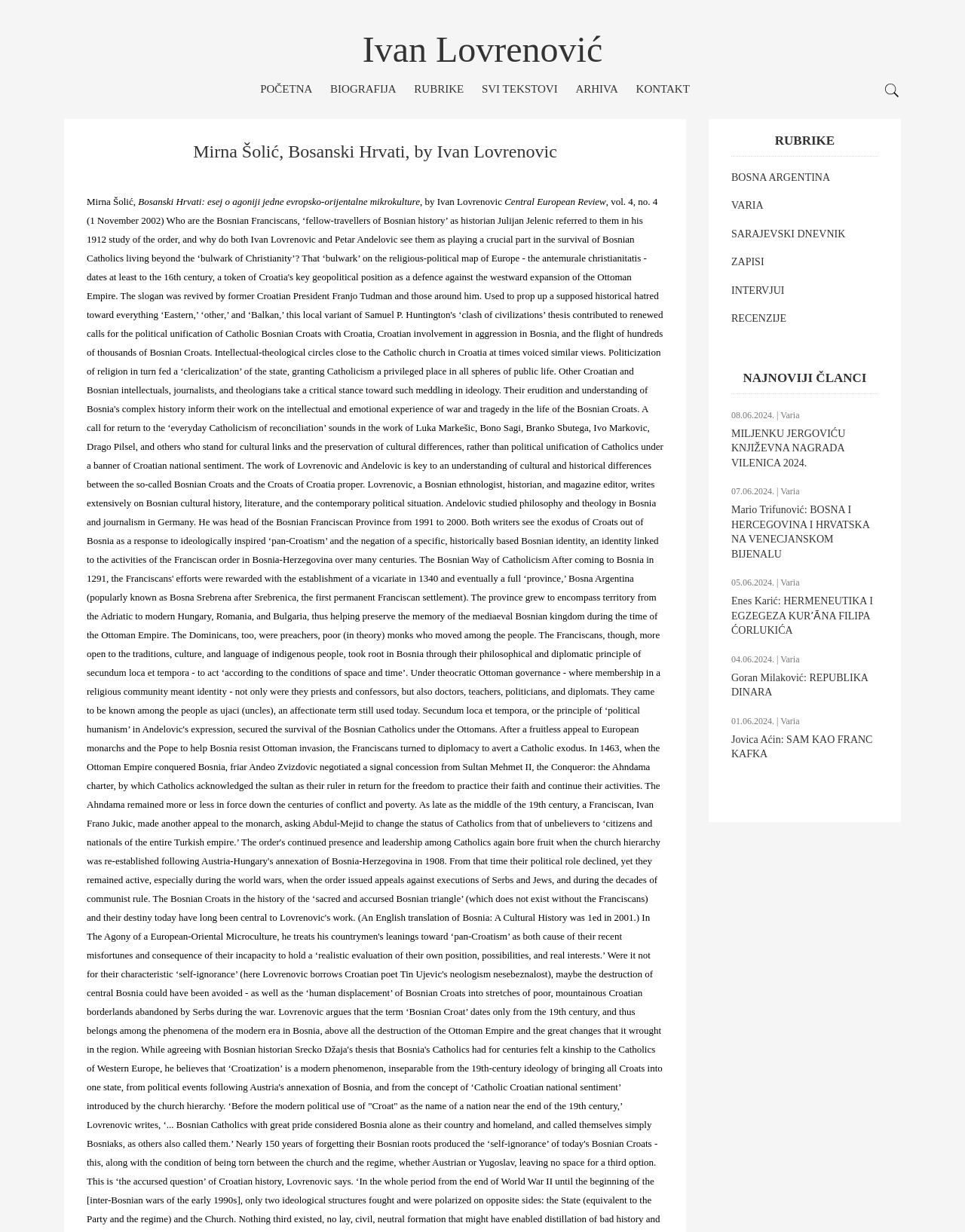Find the bounding box of the web element that fits this description: "Goran Milaković: REPUBLIKA DINARA".

[0.758, 0.545, 0.899, 0.566]